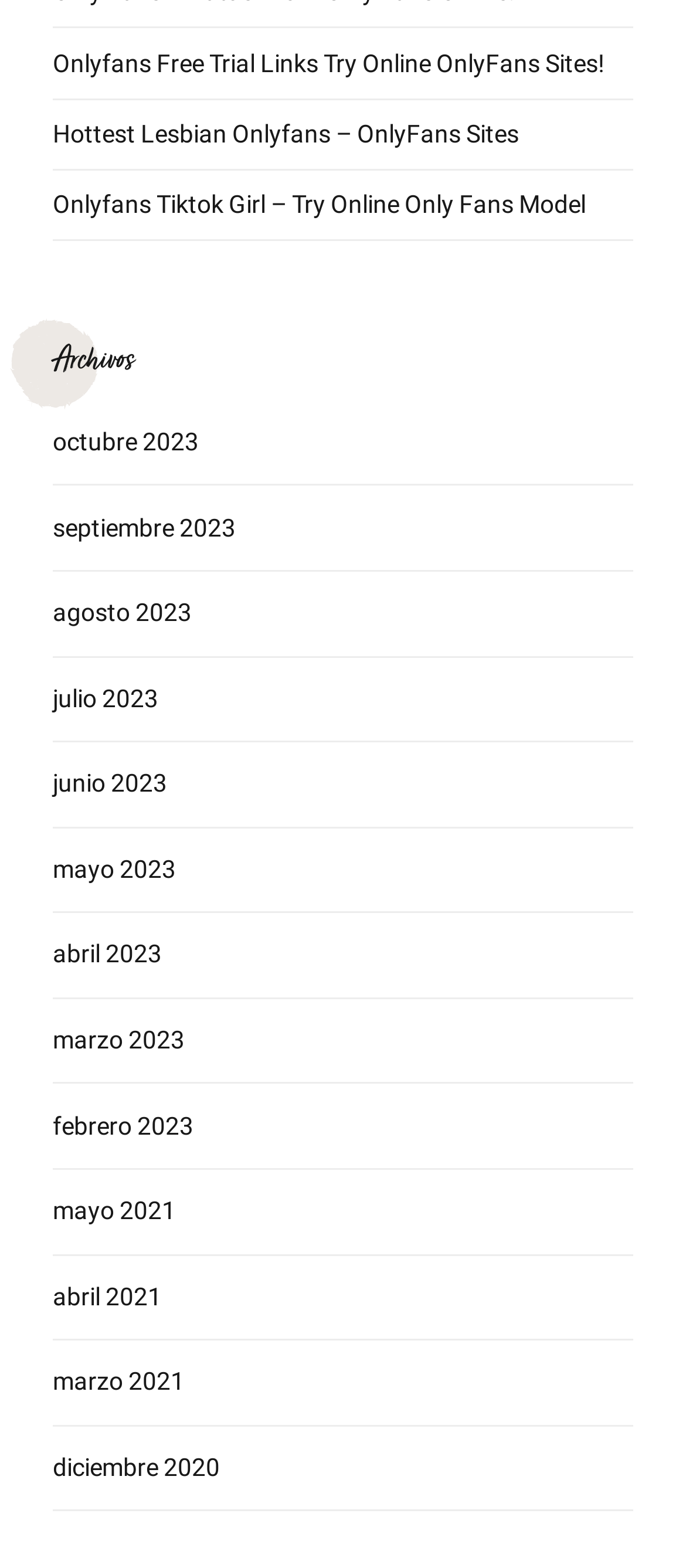Find the bounding box coordinates of the element's region that should be clicked in order to follow the given instruction: "Click on Onlyfans Free Trial Links". The coordinates should consist of four float numbers between 0 and 1, i.e., [left, top, right, bottom].

[0.077, 0.031, 0.923, 0.05]